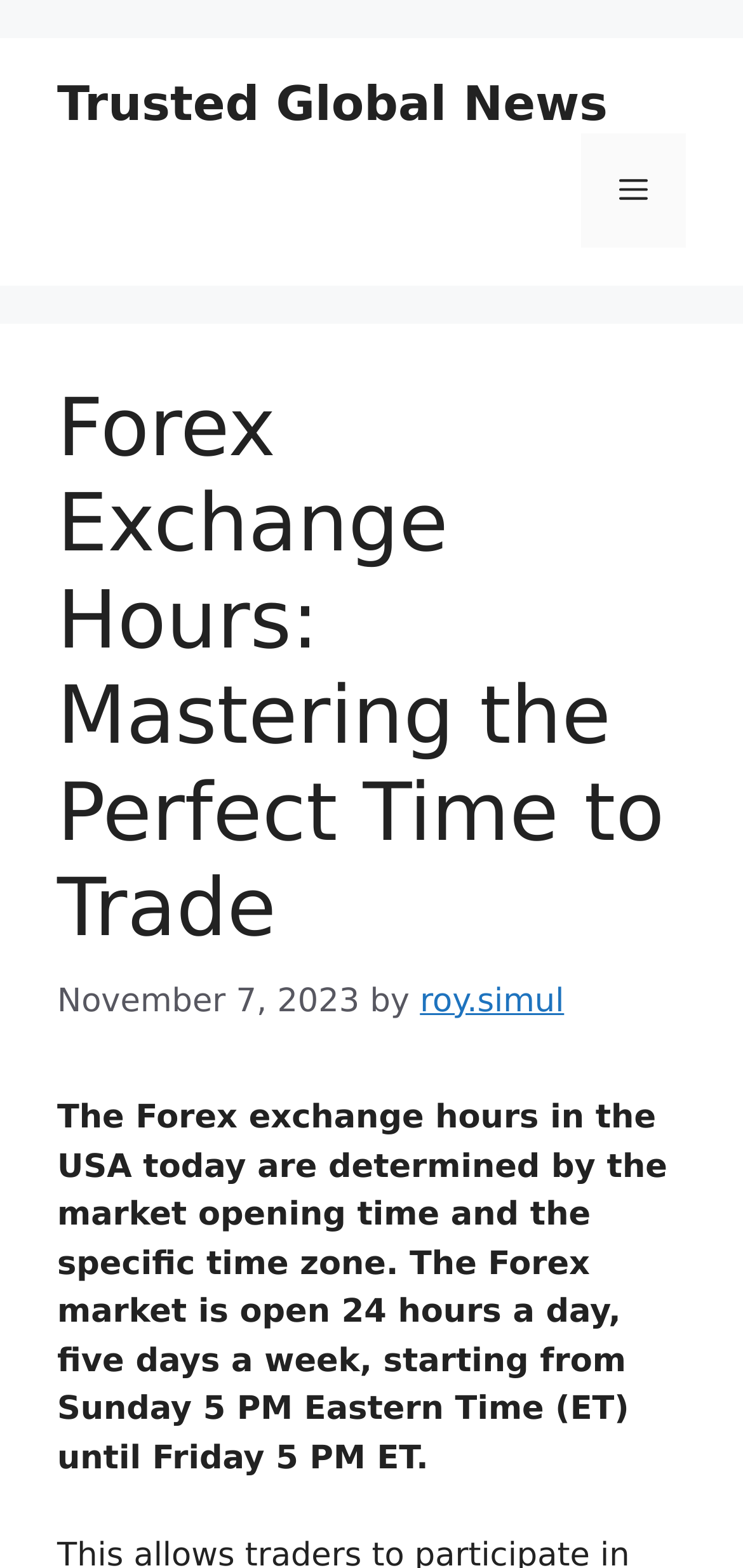Please respond to the question with a concise word or phrase:
What time does the Forex market start on Sunday?

5 PM ET